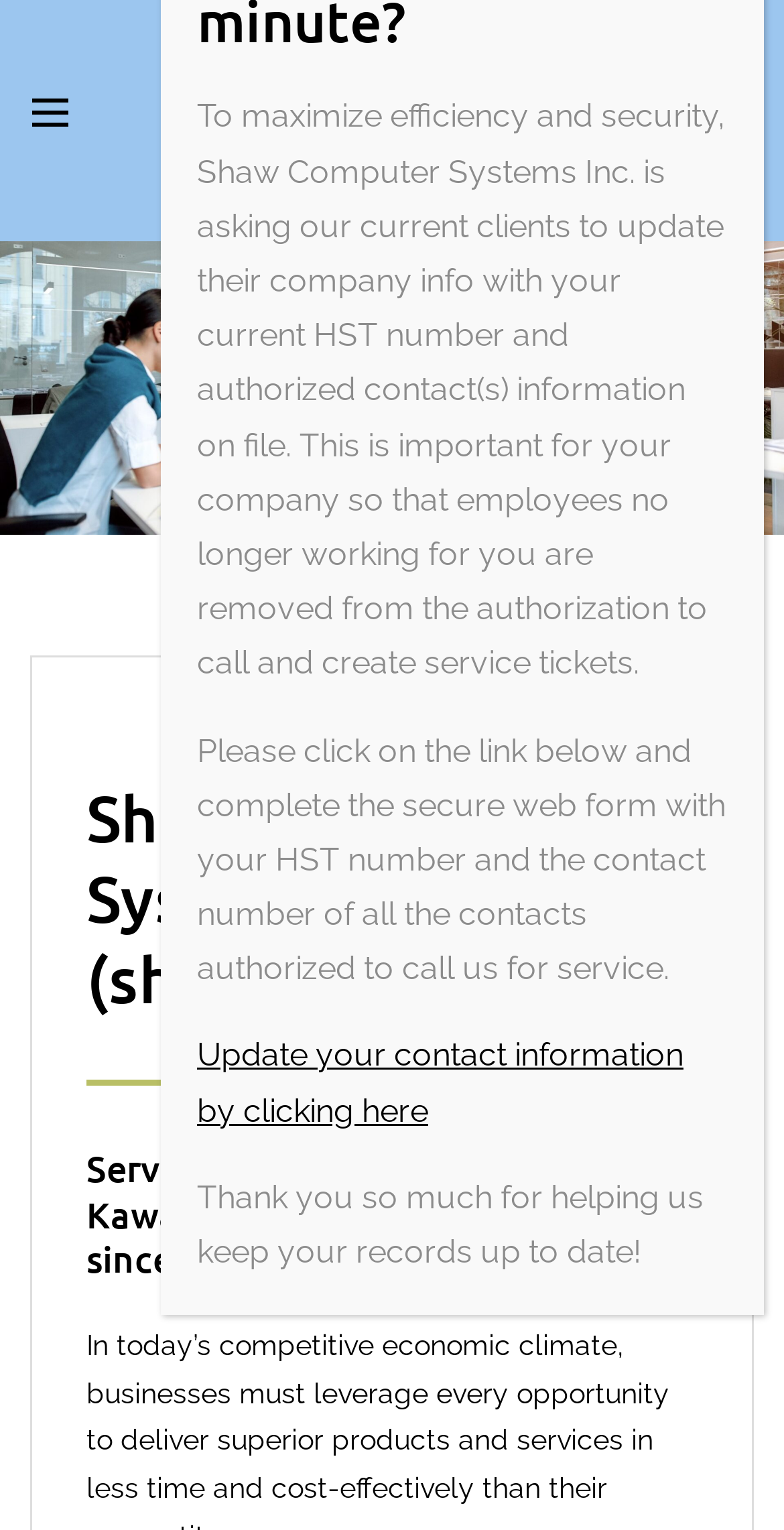What is the company name?
Look at the screenshot and respond with one word or a short phrase.

Shaw Computer Systems Inc.